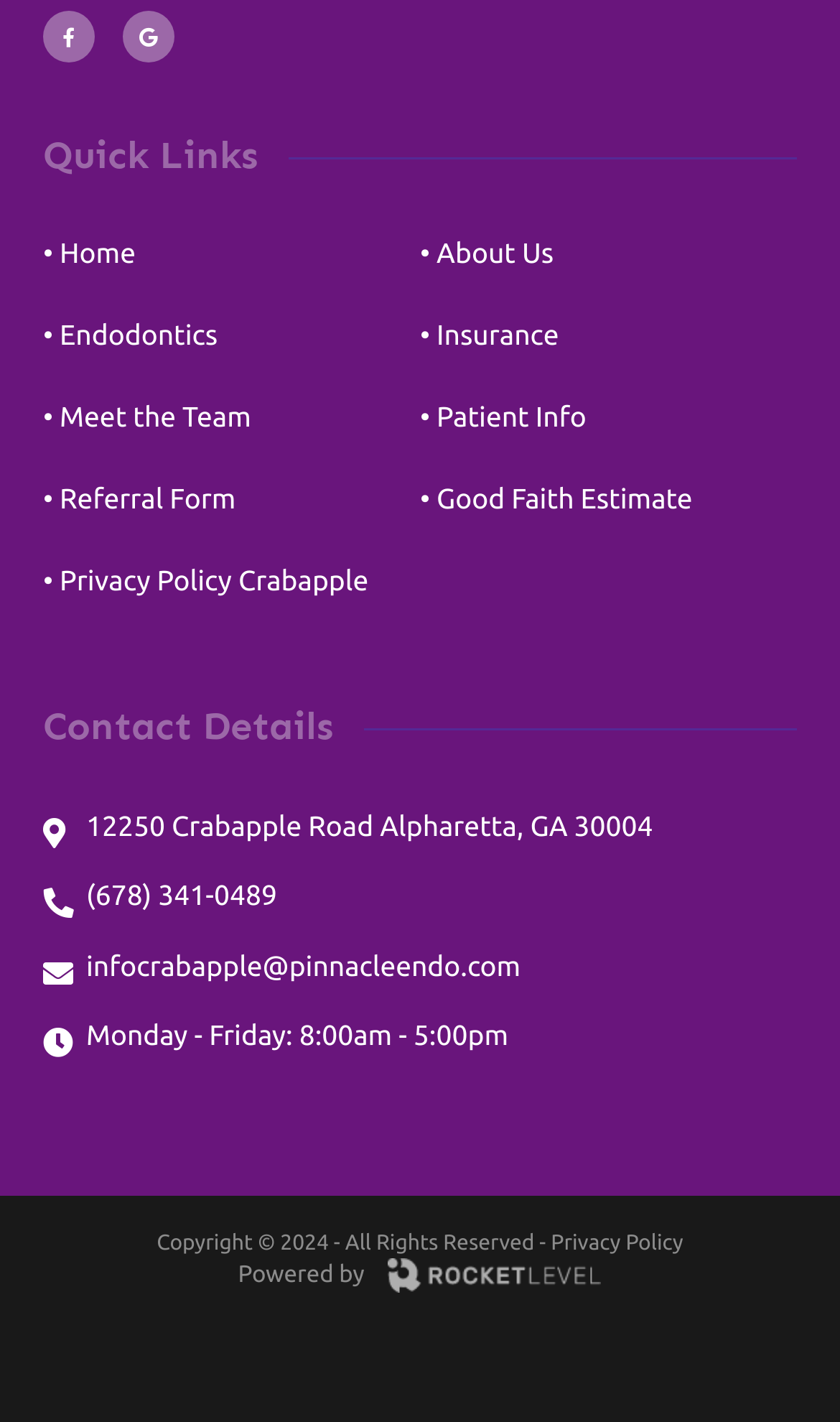What is the address of the endodontics office?
Can you provide an in-depth and detailed response to the question?

I found the address by looking at the 'Contact Details' section, where it is listed as '12250 Crabapple Road Alpharetta, GA 30004'.